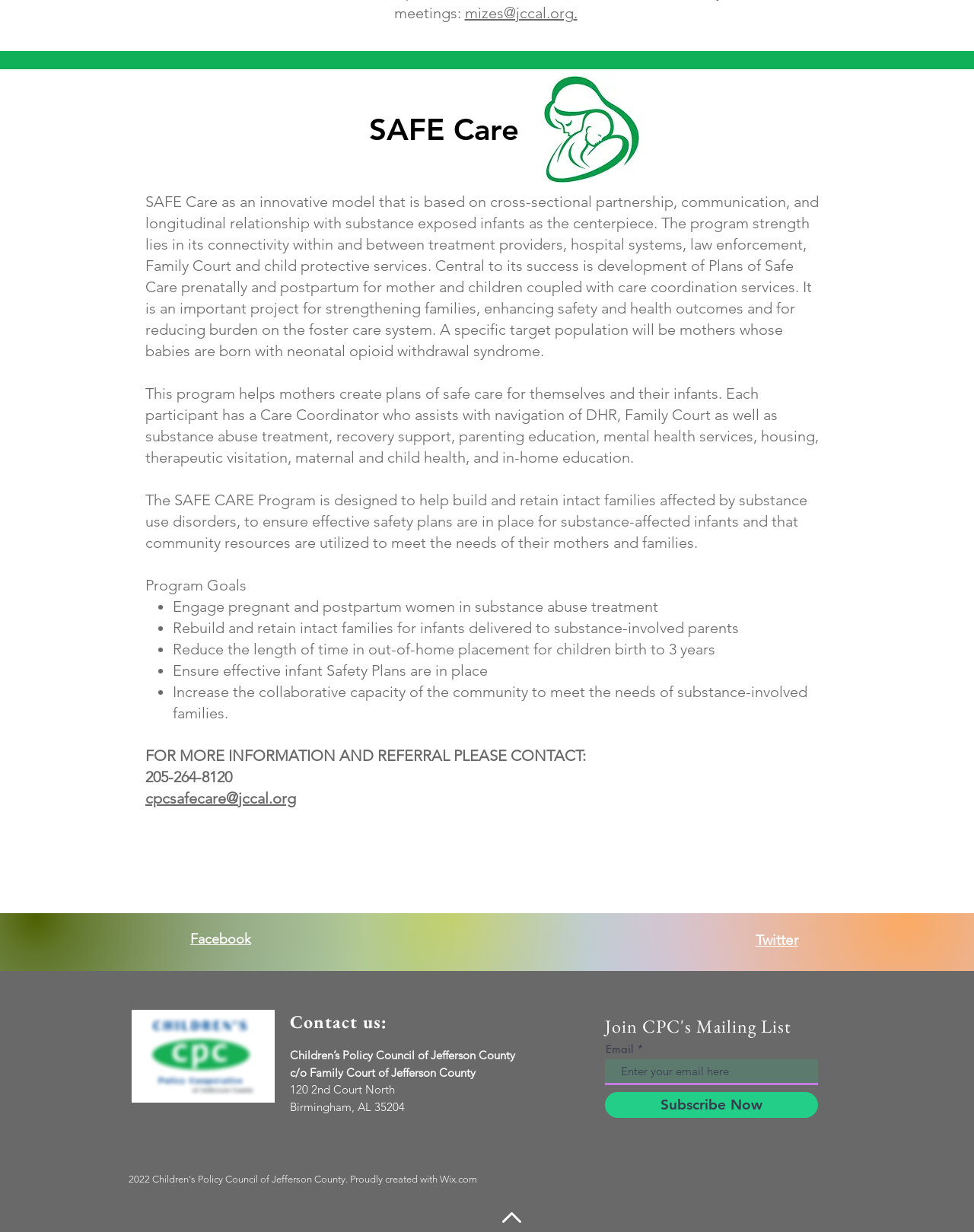Can you find the bounding box coordinates for the element that needs to be clicked to execute this instruction: "Follow SAFE Care on Facebook"? The coordinates should be given as four float numbers between 0 and 1, i.e., [left, top, right, bottom].

[0.171, 0.754, 0.191, 0.769]